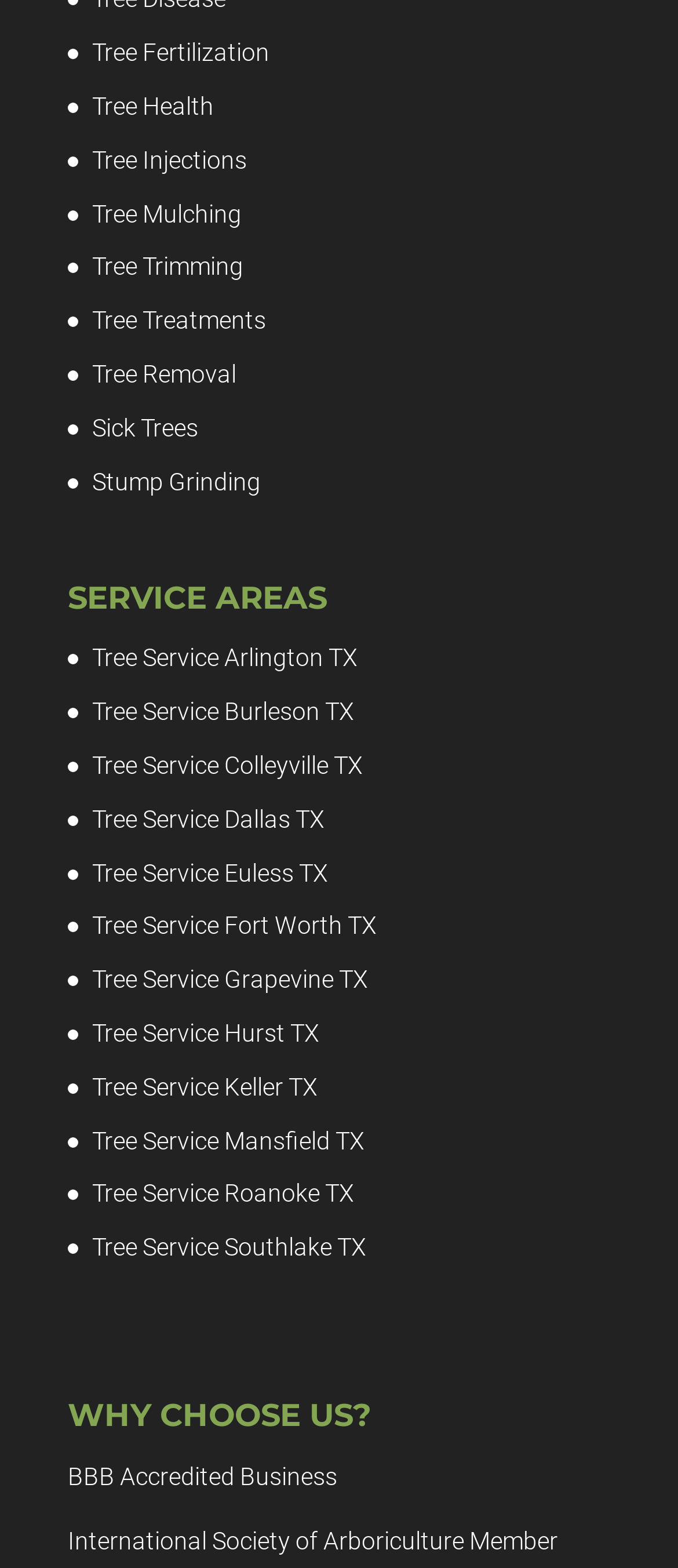Using the details in the image, give a detailed response to the question below:
What is the company's accreditation?

According to the webpage, the company is a BBB Accredited Business, which suggests that it has met certain standards of trust and reliability set by the Better Business Bureau.